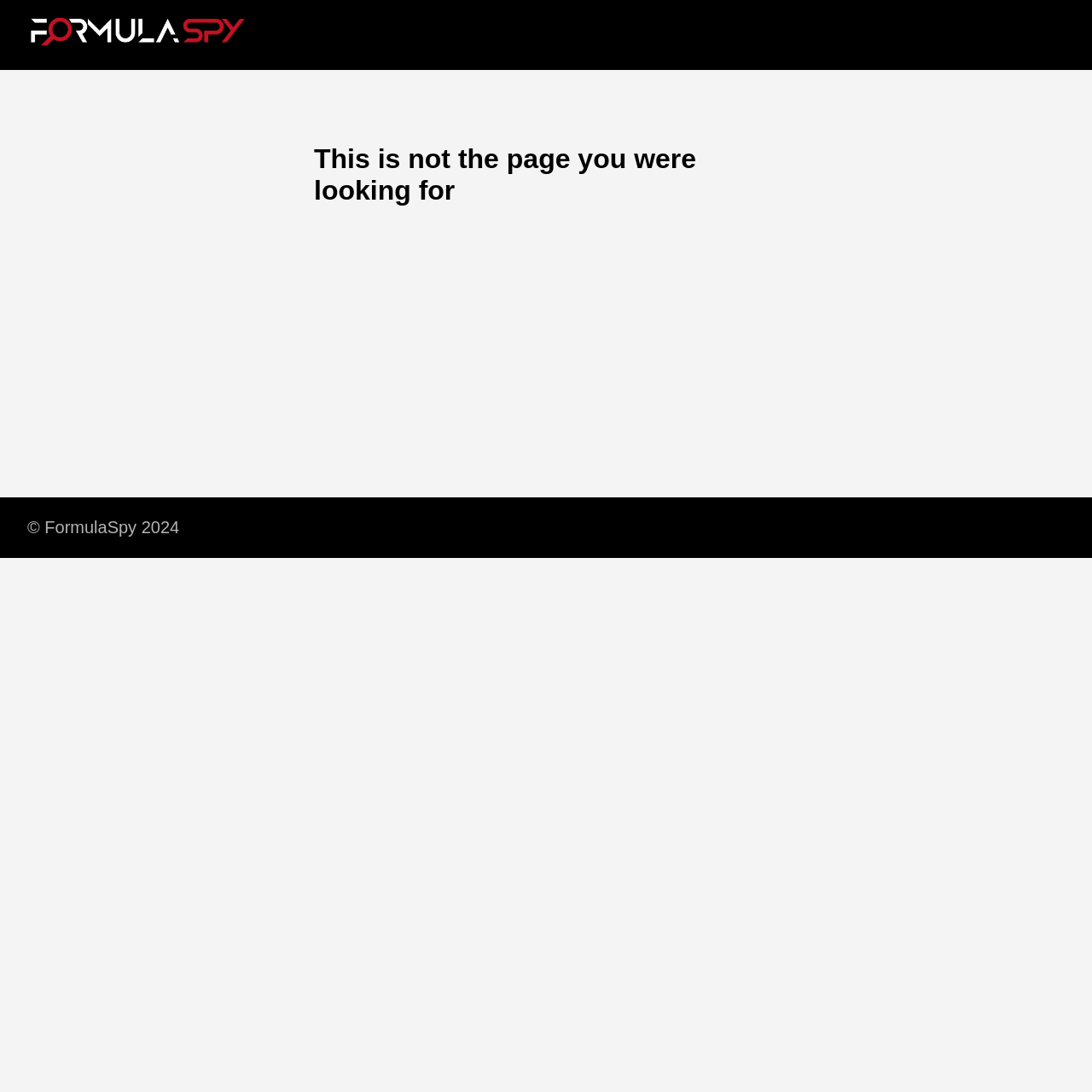Identify and extract the heading text of the webpage.

This is not the page you were looking for